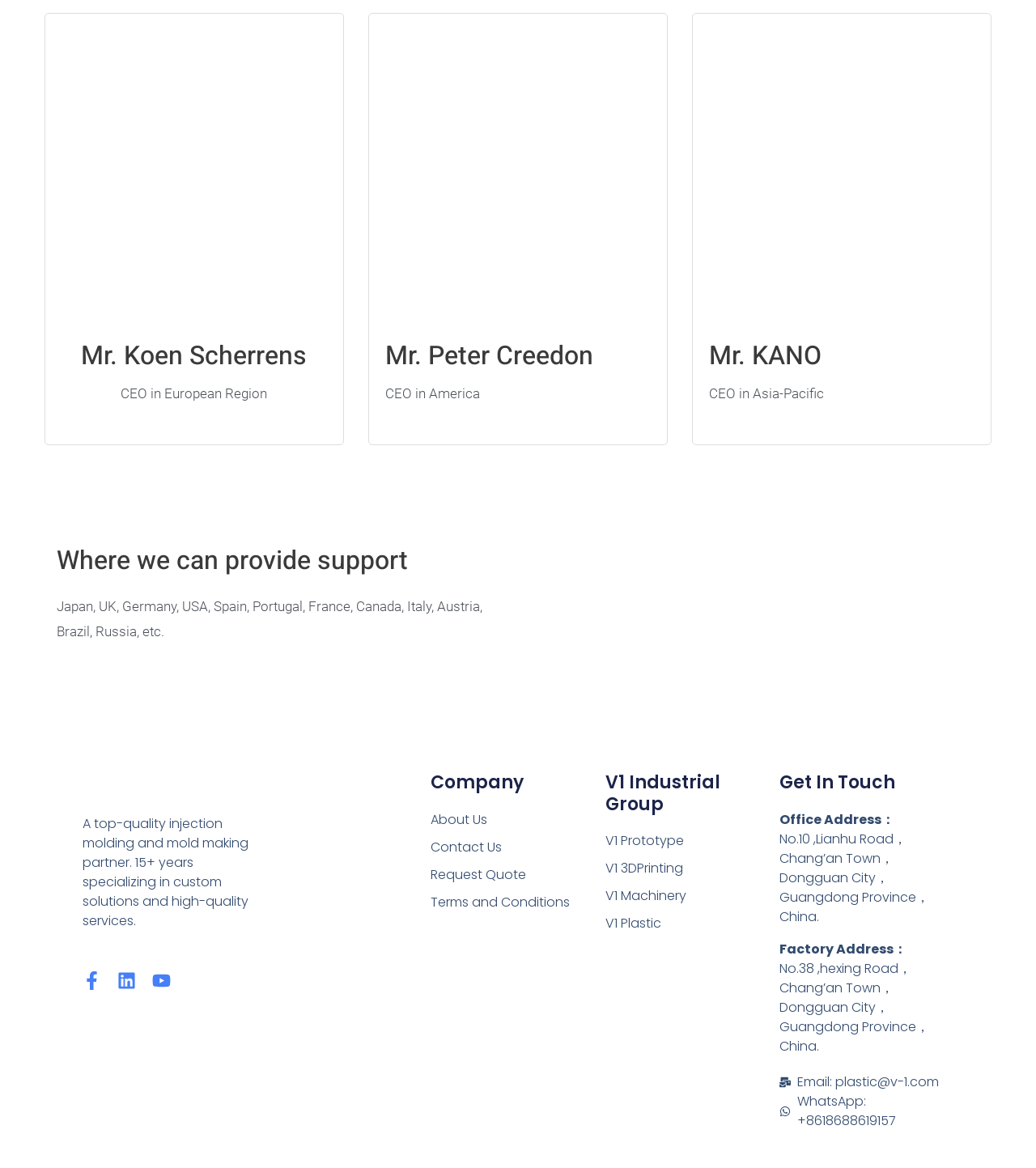Pinpoint the bounding box coordinates of the clickable area needed to execute the instruction: "Log in to the forum". The coordinates should be specified as four float numbers between 0 and 1, i.e., [left, top, right, bottom].

None